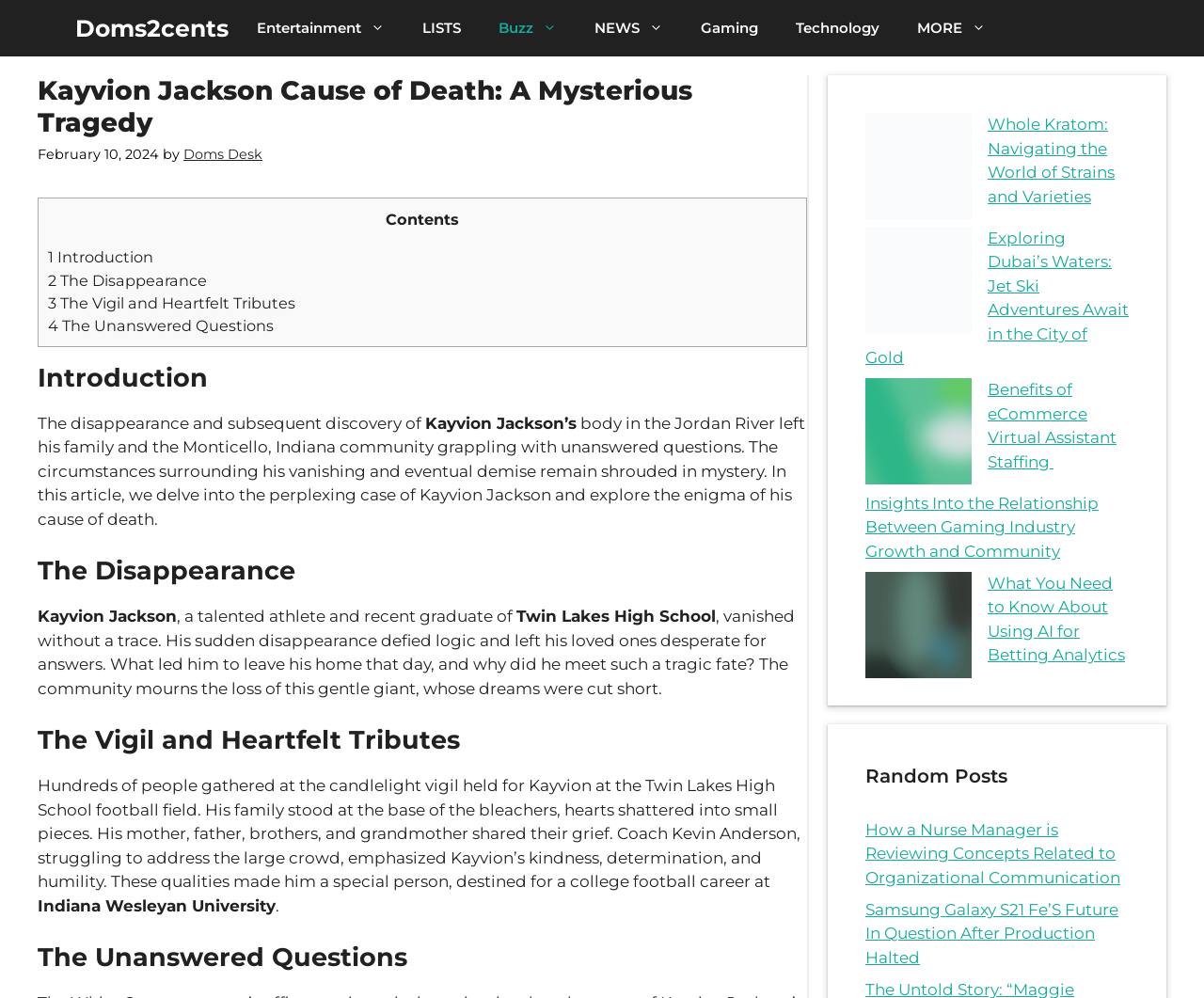Identify the bounding box coordinates for the element you need to click to achieve the following task: "Explore the 'Whole Kratom: Navigating the World of Strains and Varieties' article". The coordinates must be four float values ranging from 0 to 1, formatted as [left, top, right, bottom].

[0.82, 0.115, 0.926, 0.206]